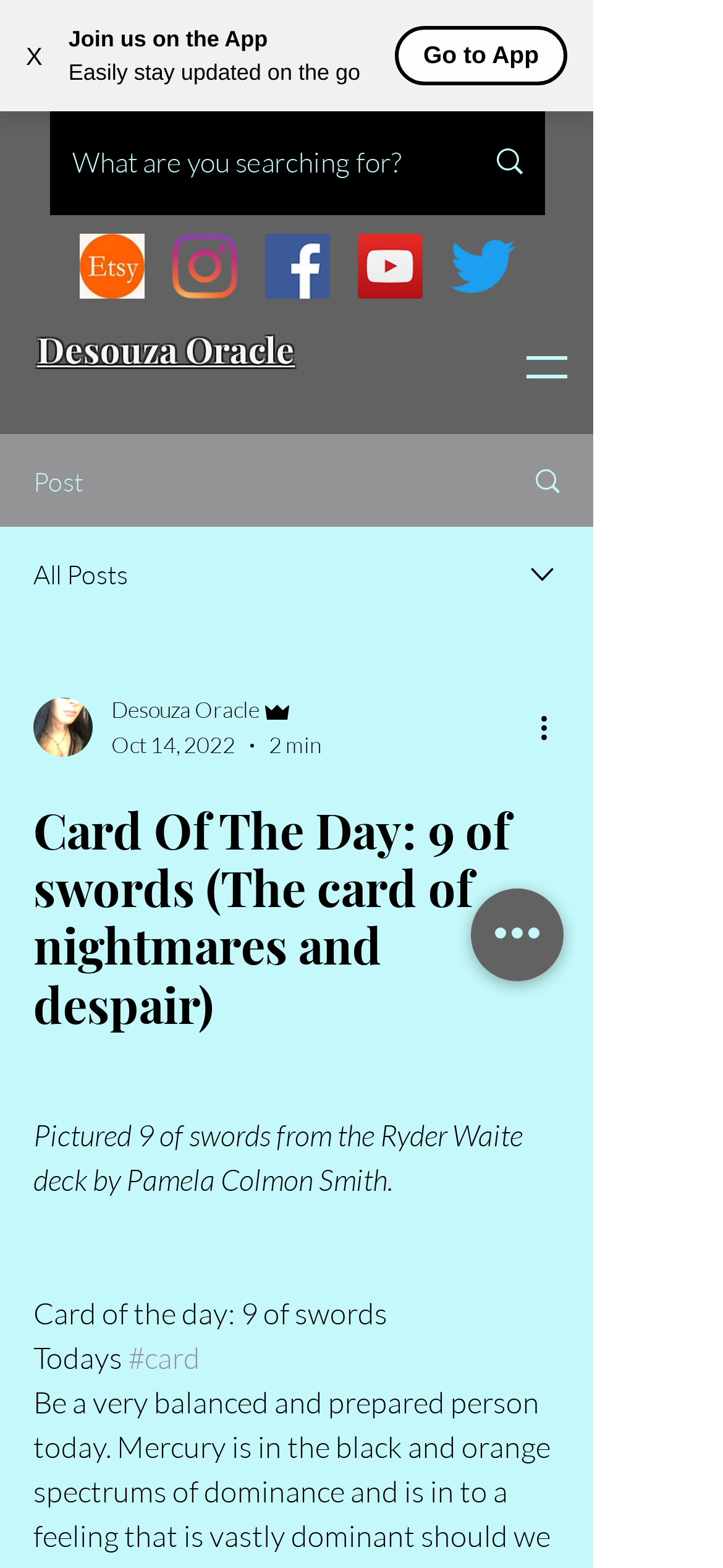Please specify the coordinates of the bounding box for the element that should be clicked to carry out this instruction: "Go to the App". The coordinates must be four float numbers between 0 and 1, formatted as [left, top, right, bottom].

[0.585, 0.026, 0.745, 0.044]